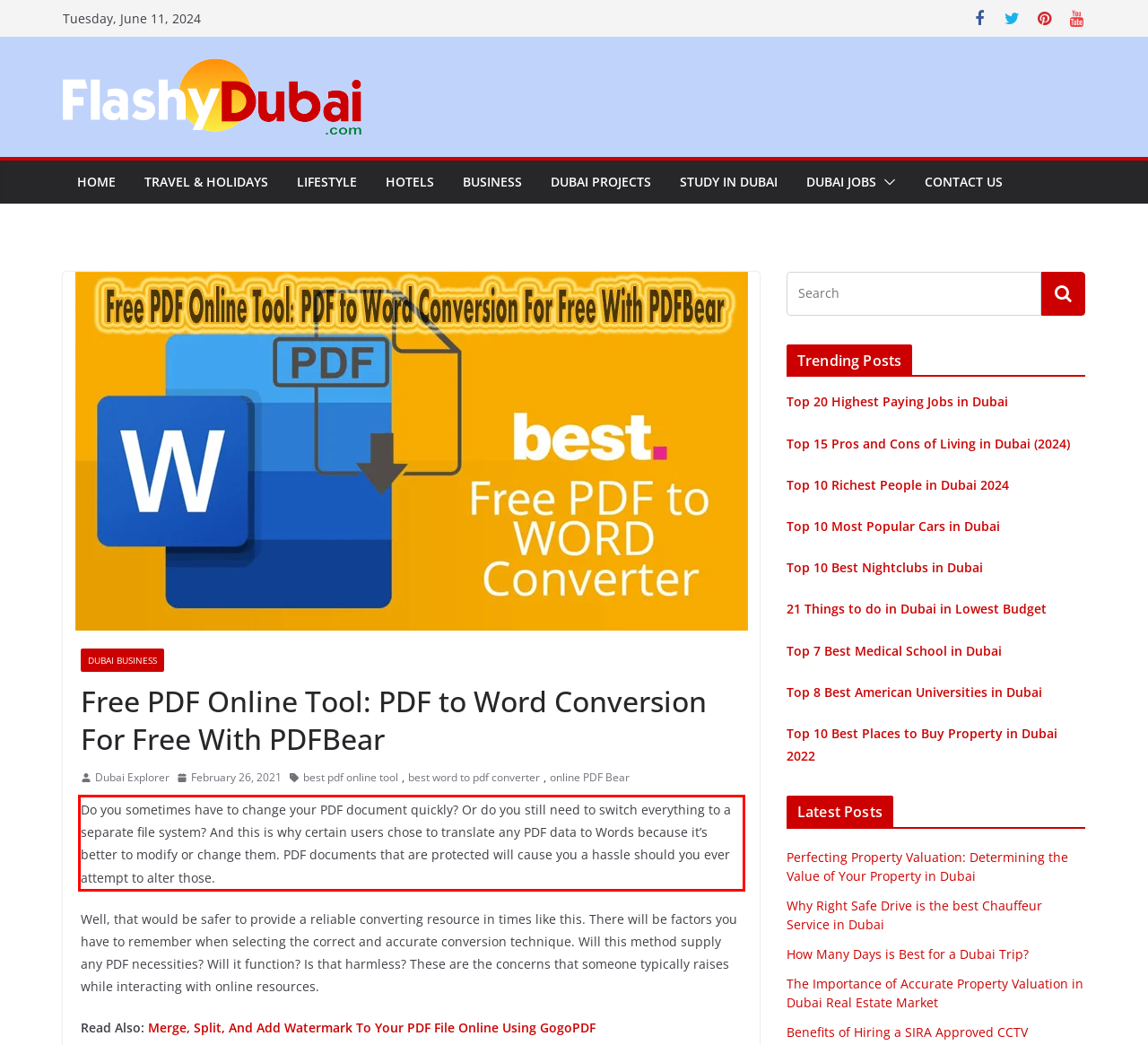Observe the screenshot of the webpage that includes a red rectangle bounding box. Conduct OCR on the content inside this red bounding box and generate the text.

Do you sometimes have to change your PDF document quickly? Or do you still need to switch everything to a separate file system? And this is why certain users chose to translate any PDF data to Words because it’s better to modify or change them. PDF documents that are protected will cause you a hassle should you ever attempt to alter those.